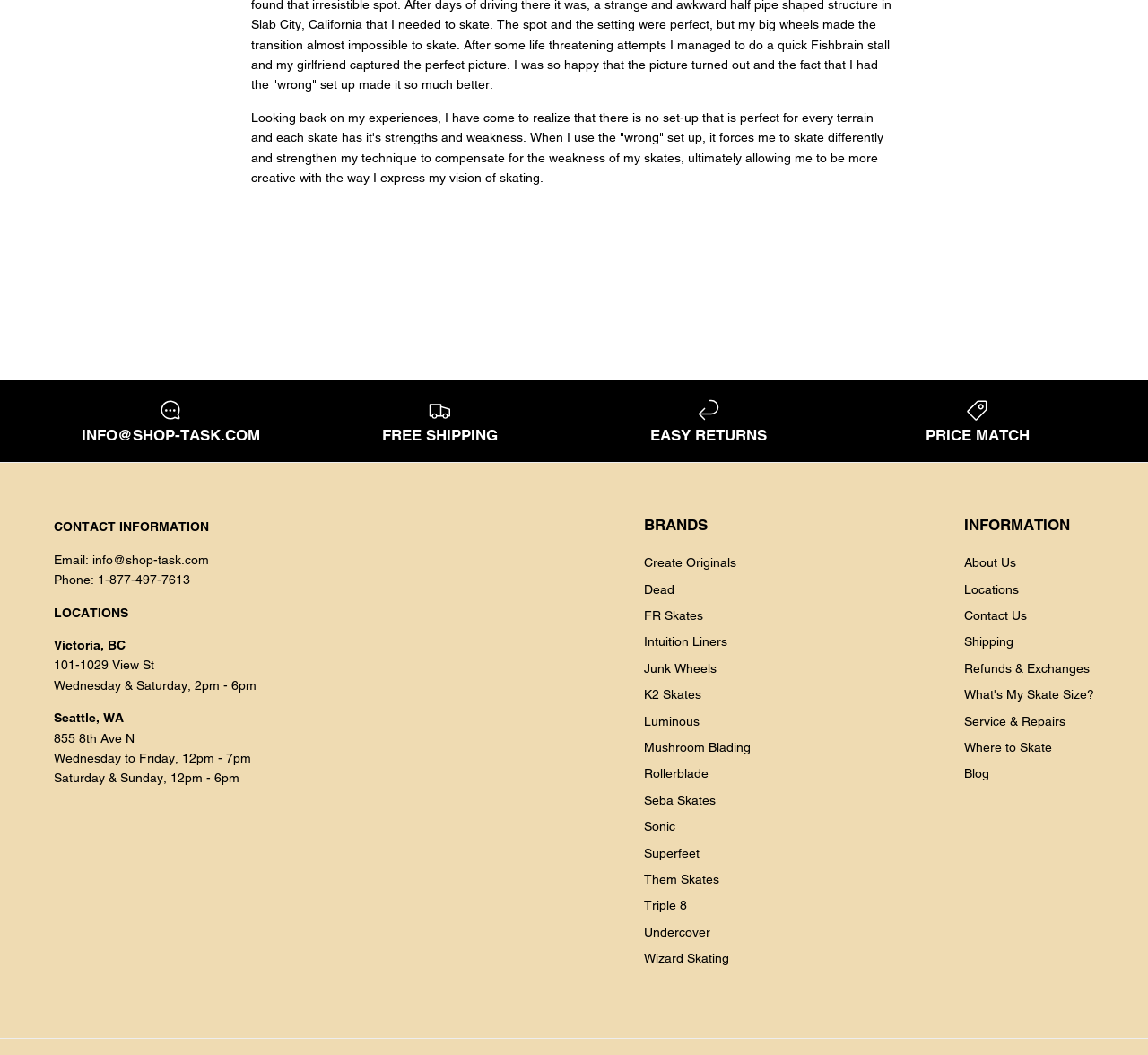What is the topic of the blog post?
Based on the visual content, answer with a single word or a brief phrase.

Skating